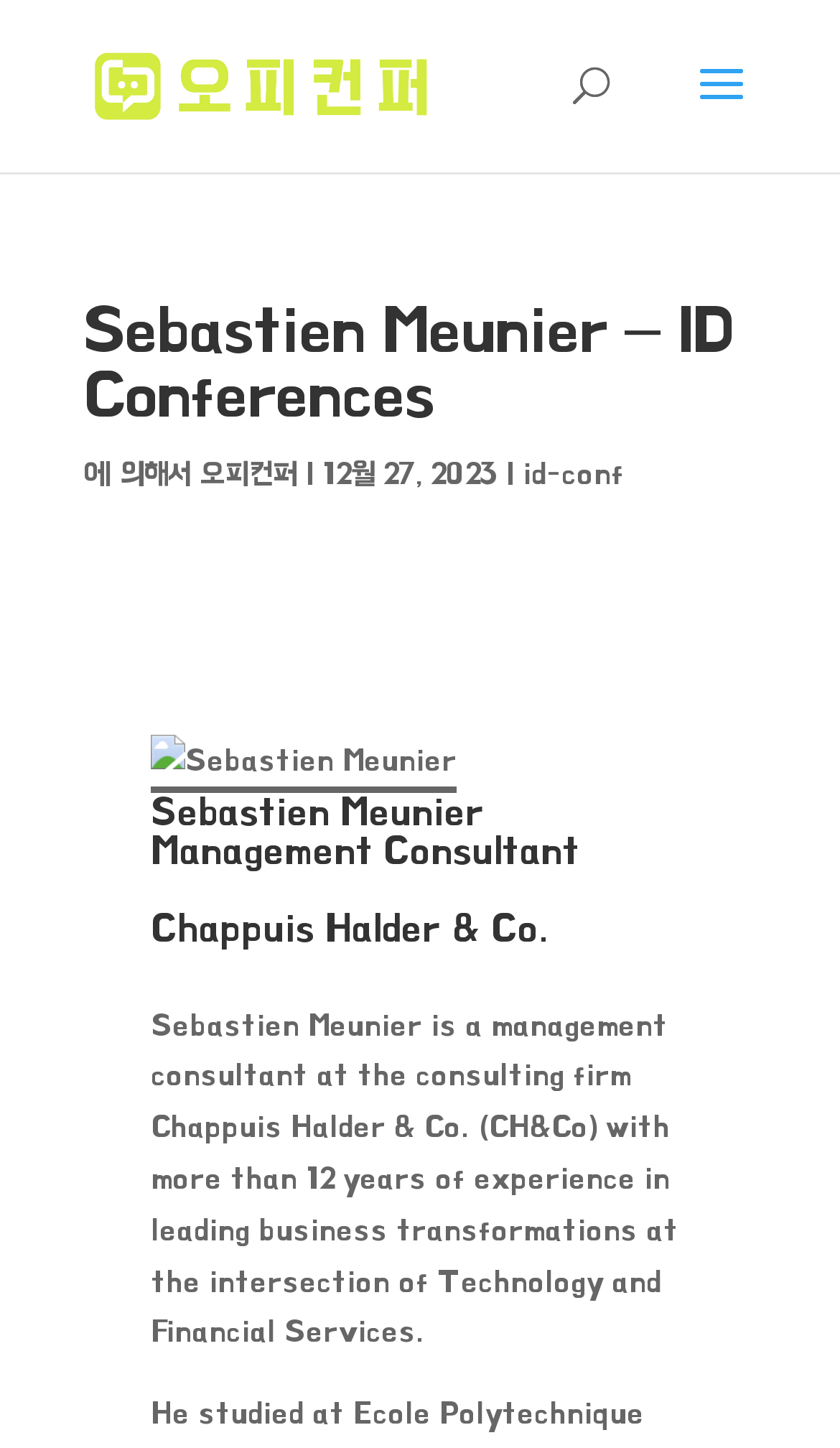What is the name of the platform mentioned on the webpage?
Analyze the image and provide a thorough answer to the question.

The webpage mentions ID Conferences, which appears to be a platform or organization related to Sebastien Meunier's work or activities, but the exact nature of the platform is not specified.